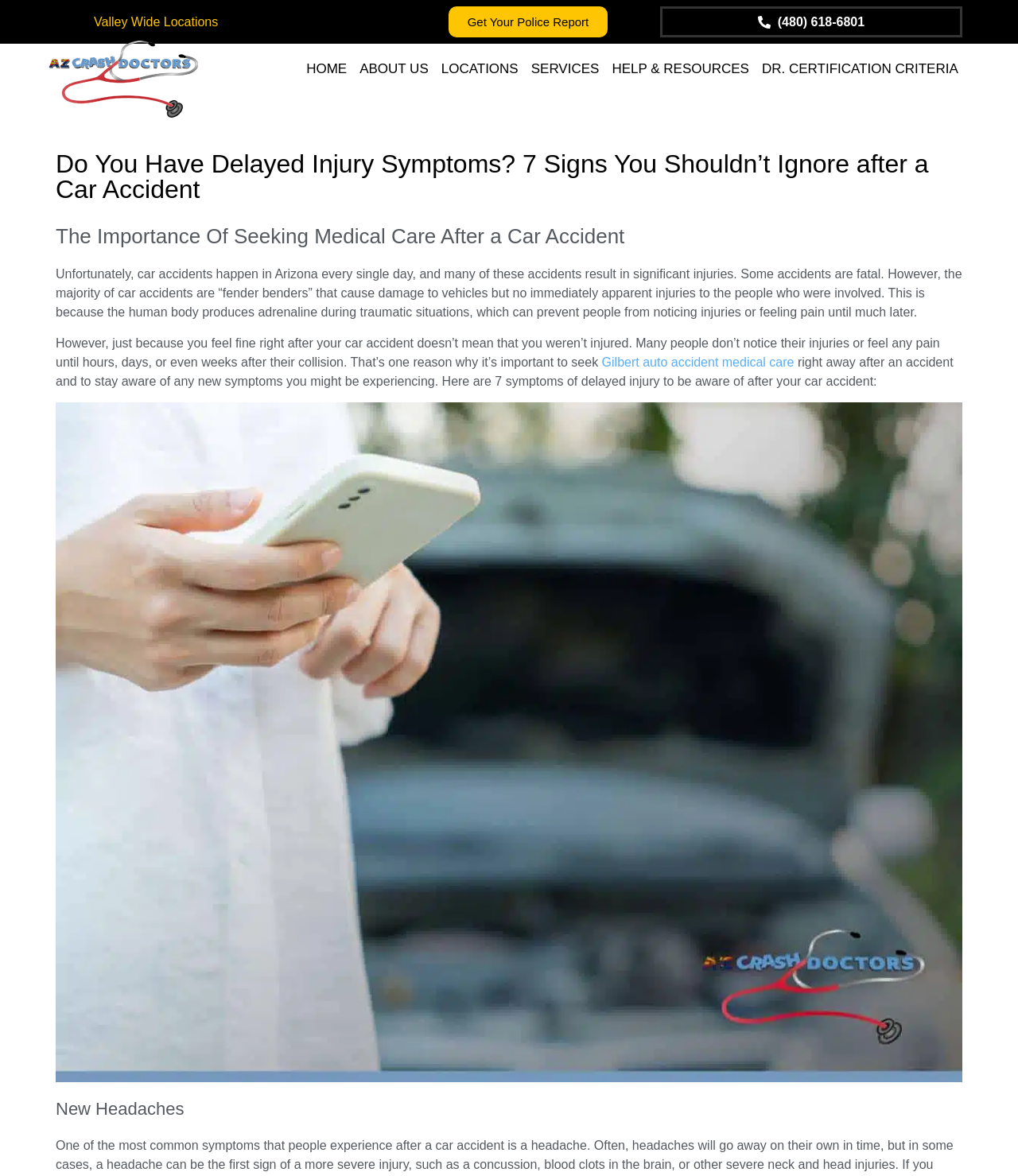Determine the bounding box coordinates of the clickable region to follow the instruction: "Visit AZ Crash Doctors".

[0.048, 0.034, 0.195, 0.1]